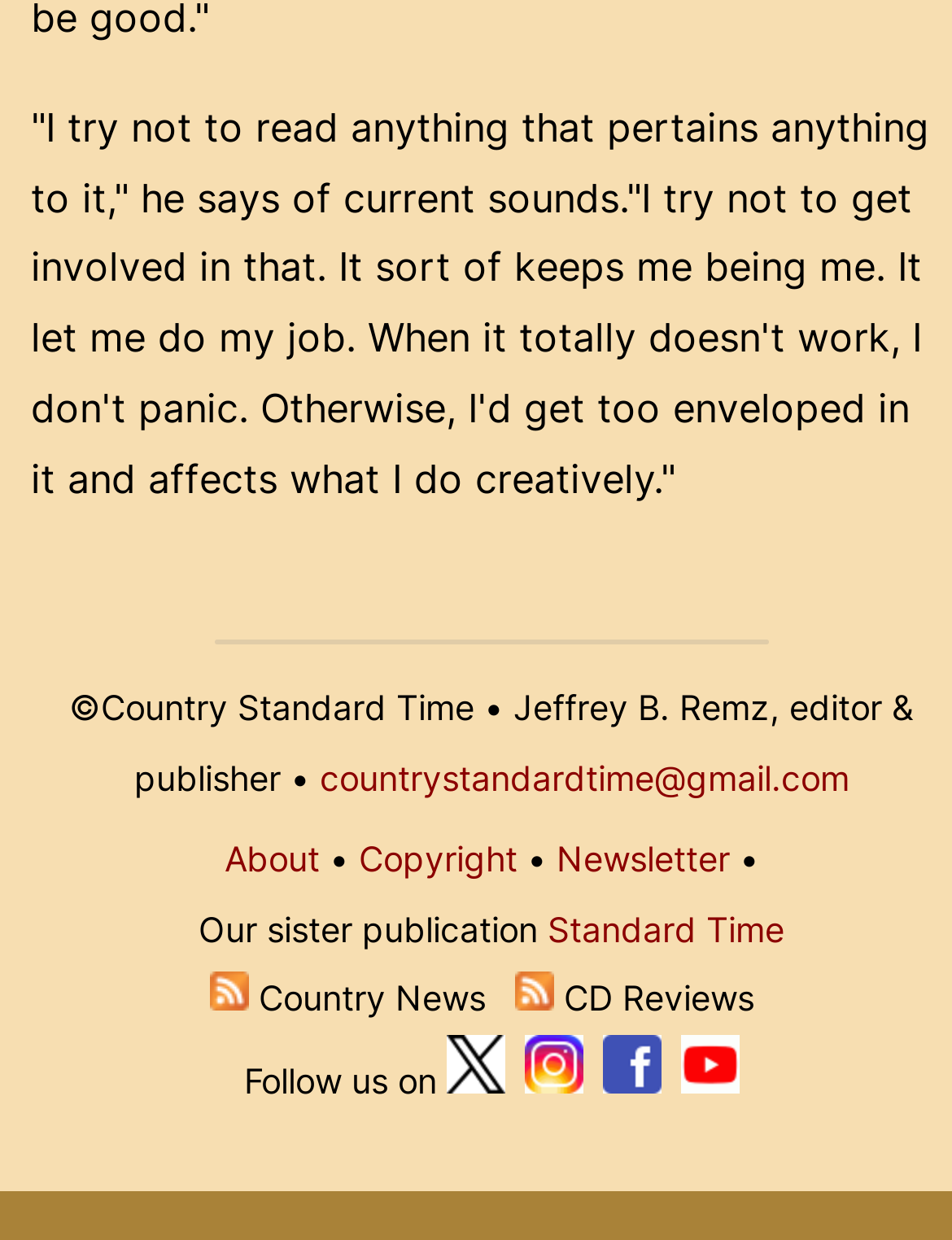Determine the bounding box coordinates of the clickable element to complete this instruction: "Follow on Twitter". Provide the coordinates in the format of four float numbers between 0 and 1, [left, top, right, bottom].

[0.469, 0.855, 0.53, 0.888]